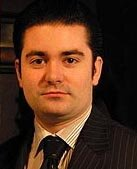What is a distinctive feature of Martin Jonsson's paintings?
Please ensure your answer to the question is detailed and covers all necessary aspects.

The caption highlights that Martin Jonsson's paintings often feature clouds, which is a distinctive element of his artwork, and he paints them as more than mere natural phenomena, inviting viewers to explore the emotional and narrative layers of his creations.